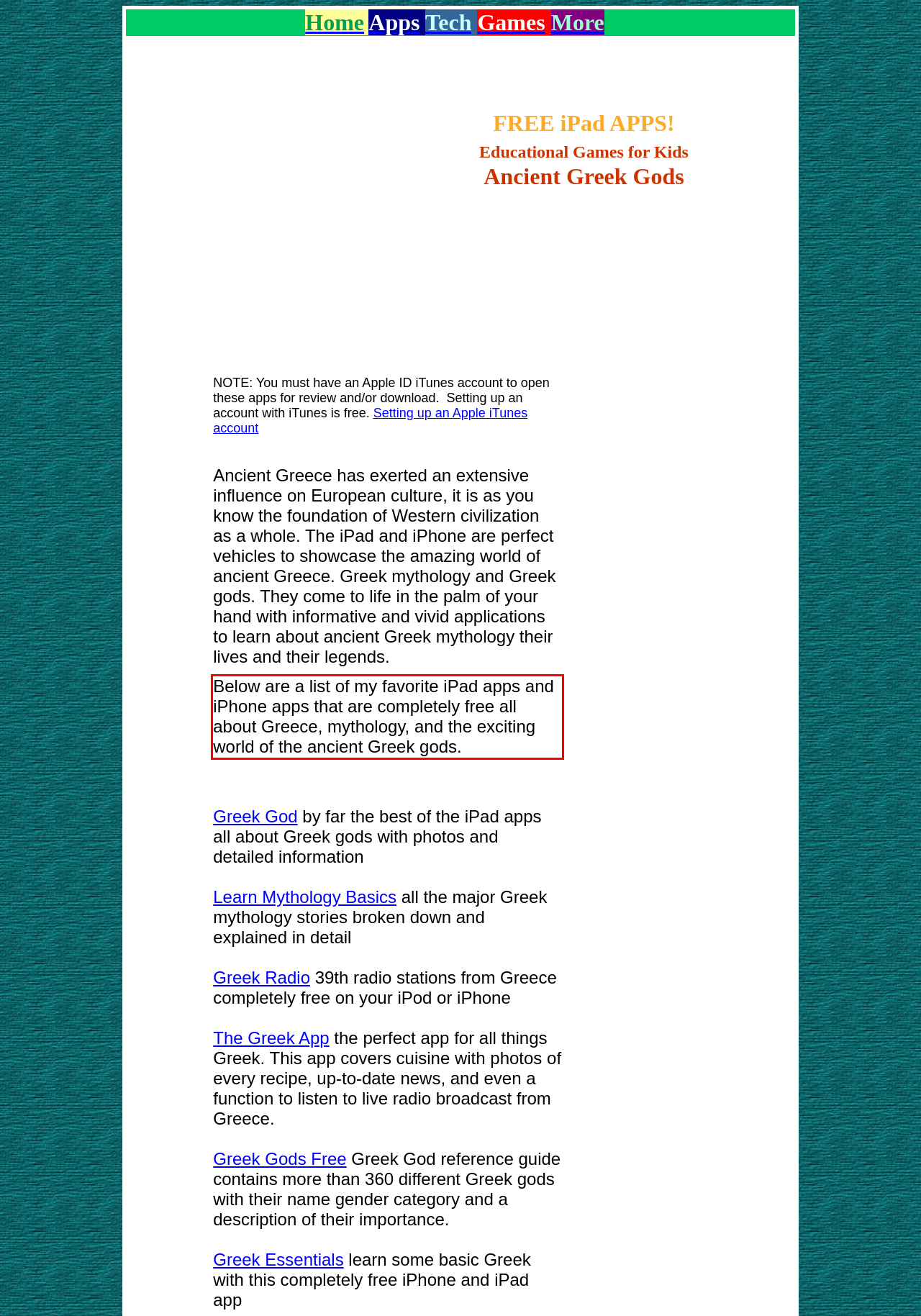Given the screenshot of the webpage, identify the red bounding box, and recognize the text content inside that red bounding box.

Below are a list of my favorite iPad apps and iPhone apps that are completely free all about Greece, mythology, and the exciting world of the ancient Greek gods.